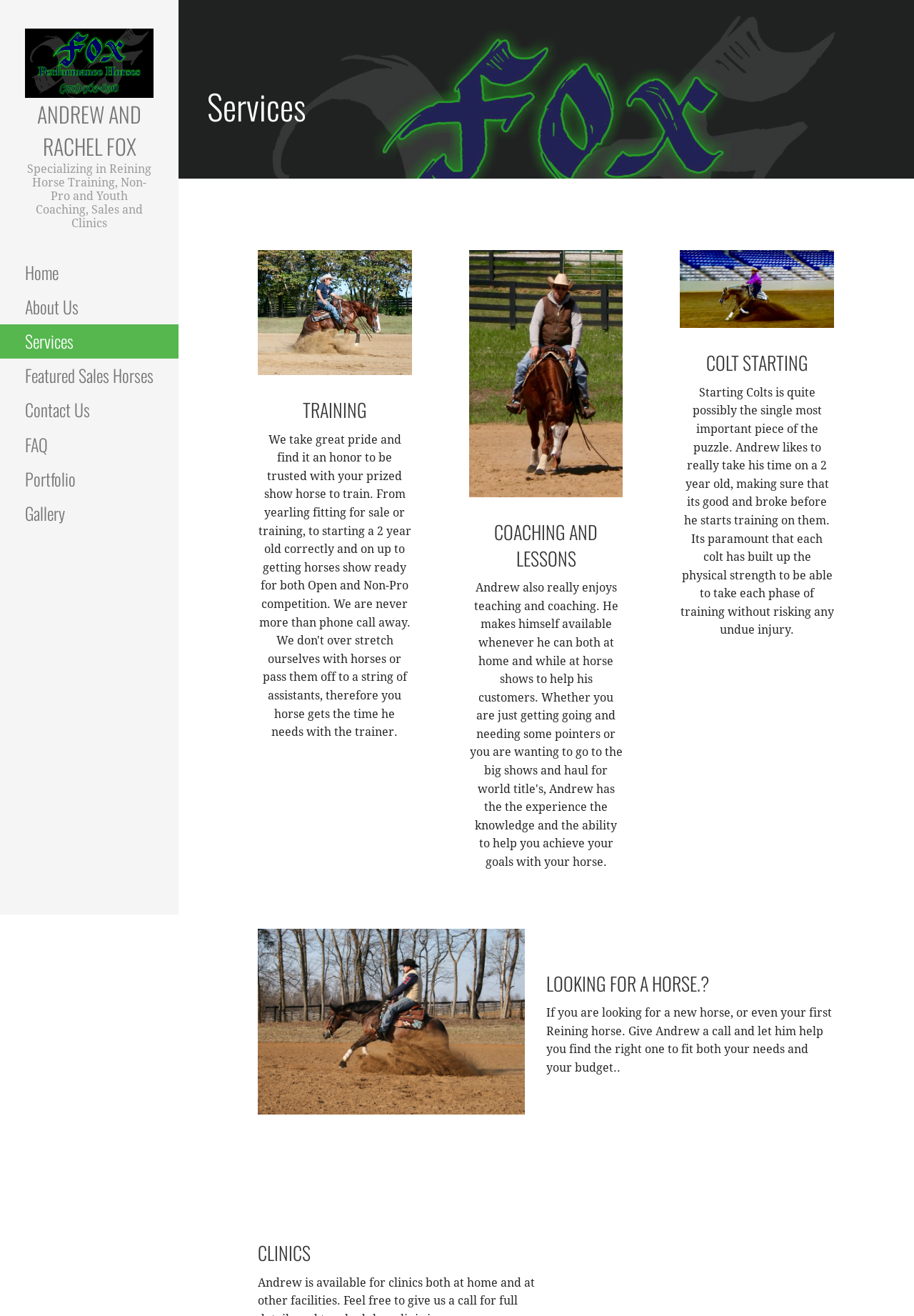Please determine the bounding box coordinates for the UI element described here. Use the format (top-left x, top-left y, bottom-right x, bottom-right y) with values bounded between 0 and 1: Featured Sales Horses

[0.0, 0.273, 0.195, 0.299]